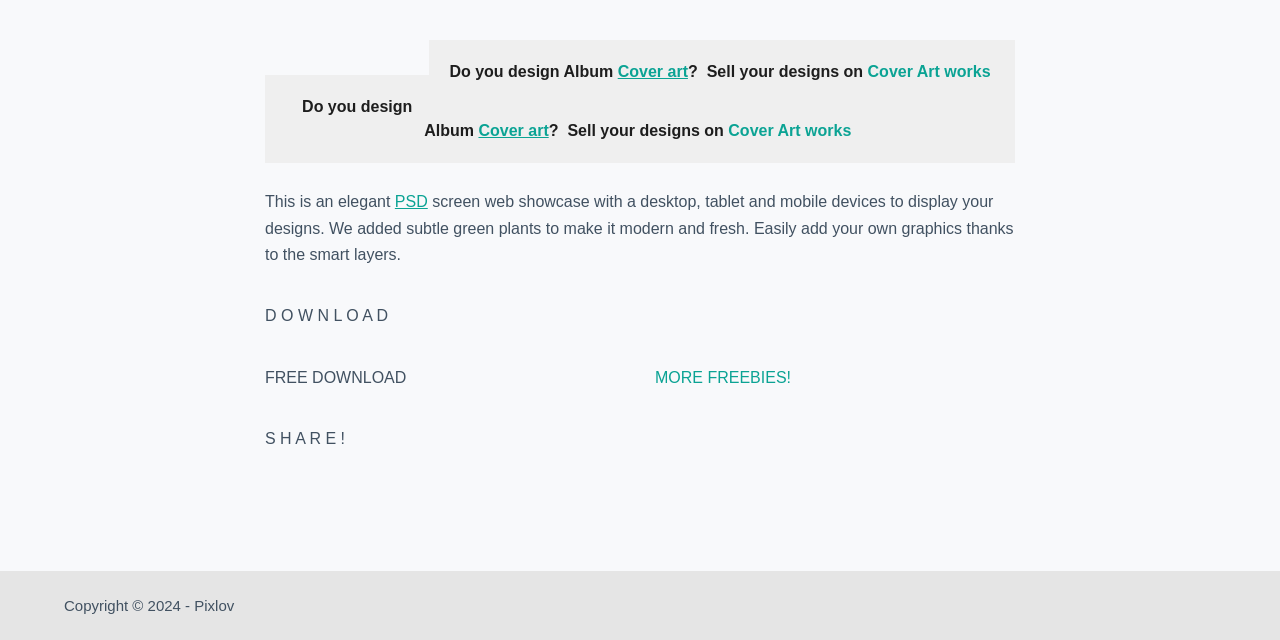Please determine the bounding box coordinates for the element with the description: "MORE FREEBIES!".

[0.512, 0.576, 0.618, 0.603]